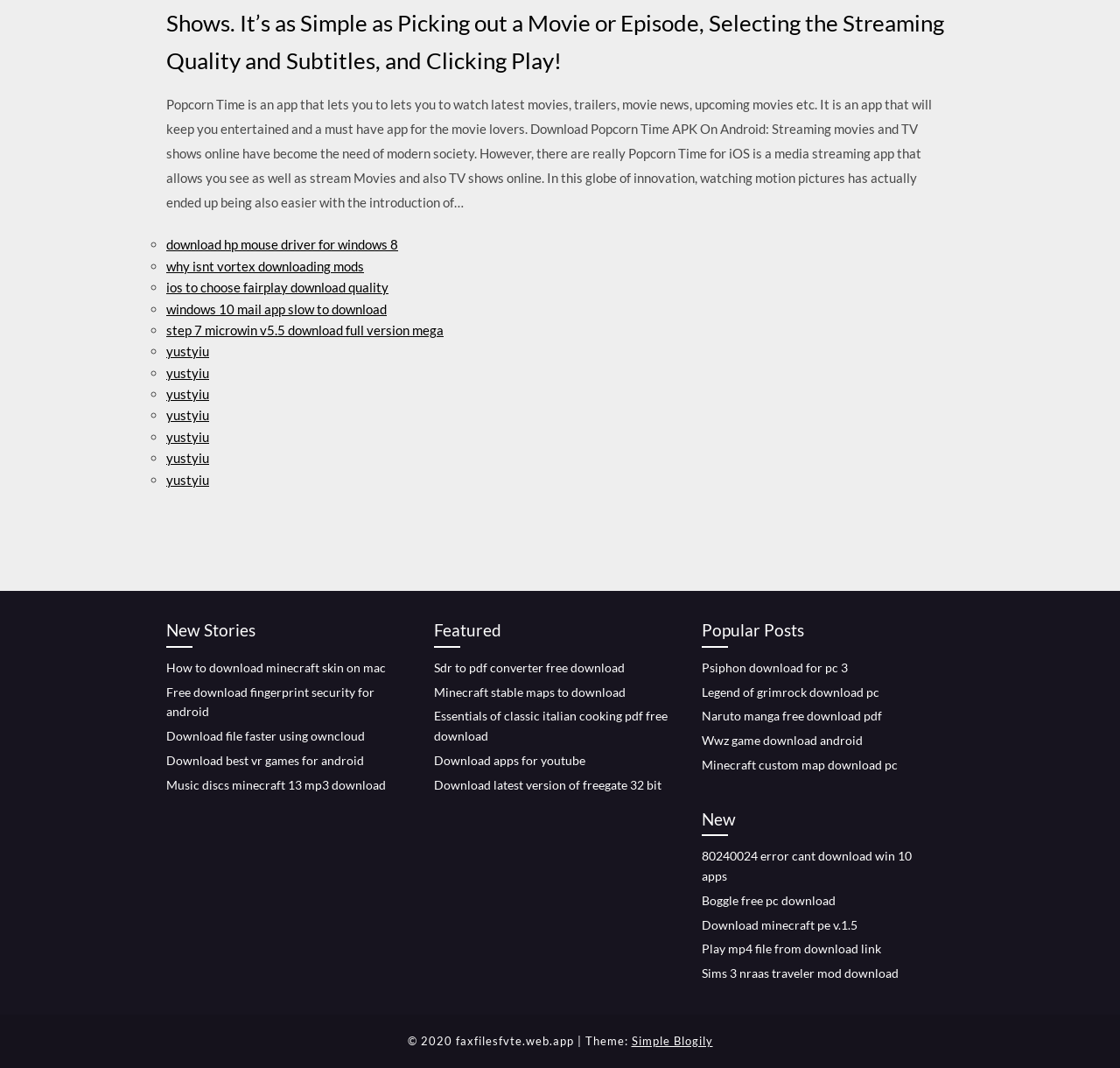Use a single word or phrase to answer this question: 
What are the categories of links on the webpage?

New Stories, Featured, Popular Posts, New